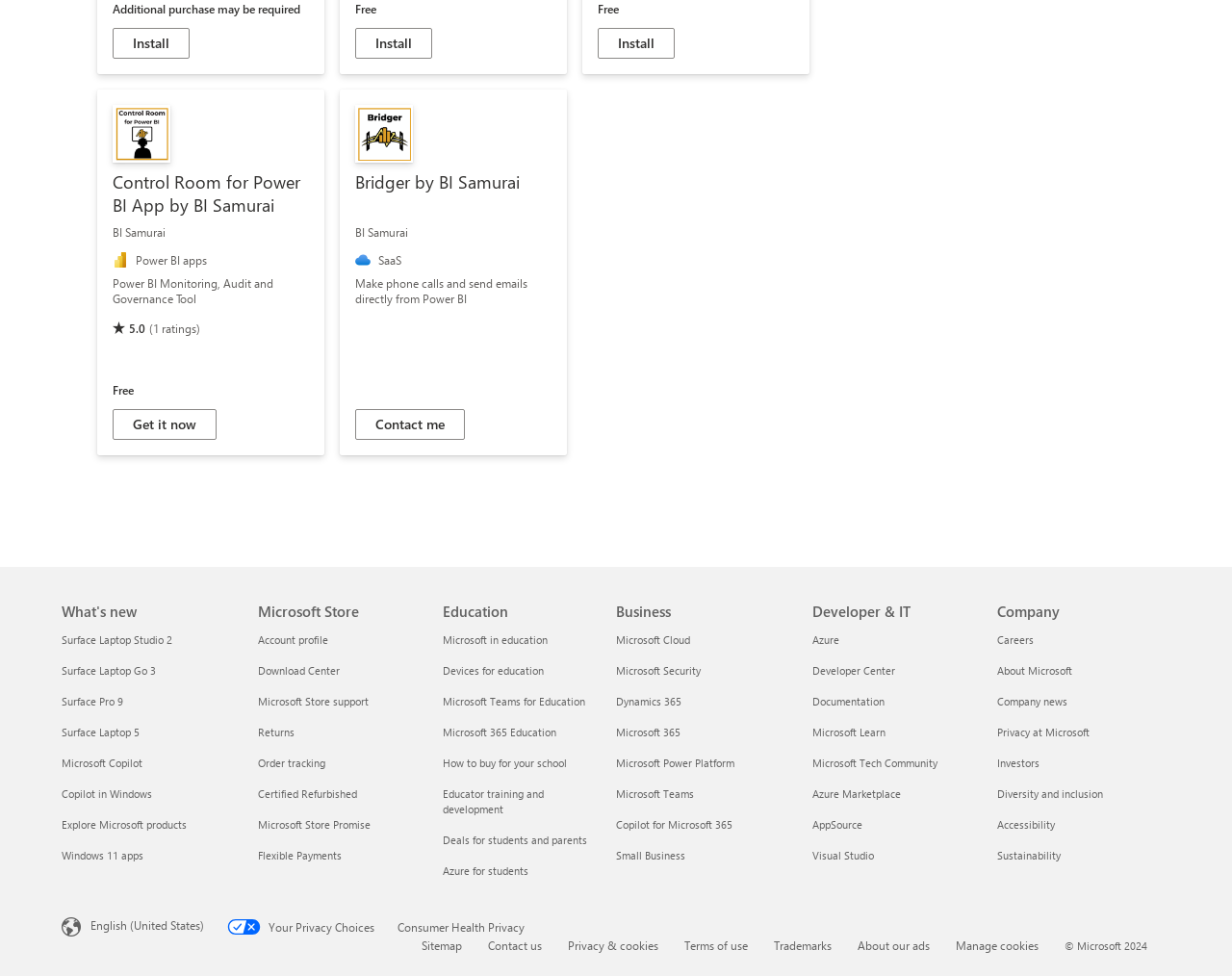Bounding box coordinates must be specified in the format (top-left x, top-left y, bottom-right x, bottom-right y). All values should be floating point numbers between 0 and 1. What are the bounding box coordinates of the UI element described as: PA-19-055

None